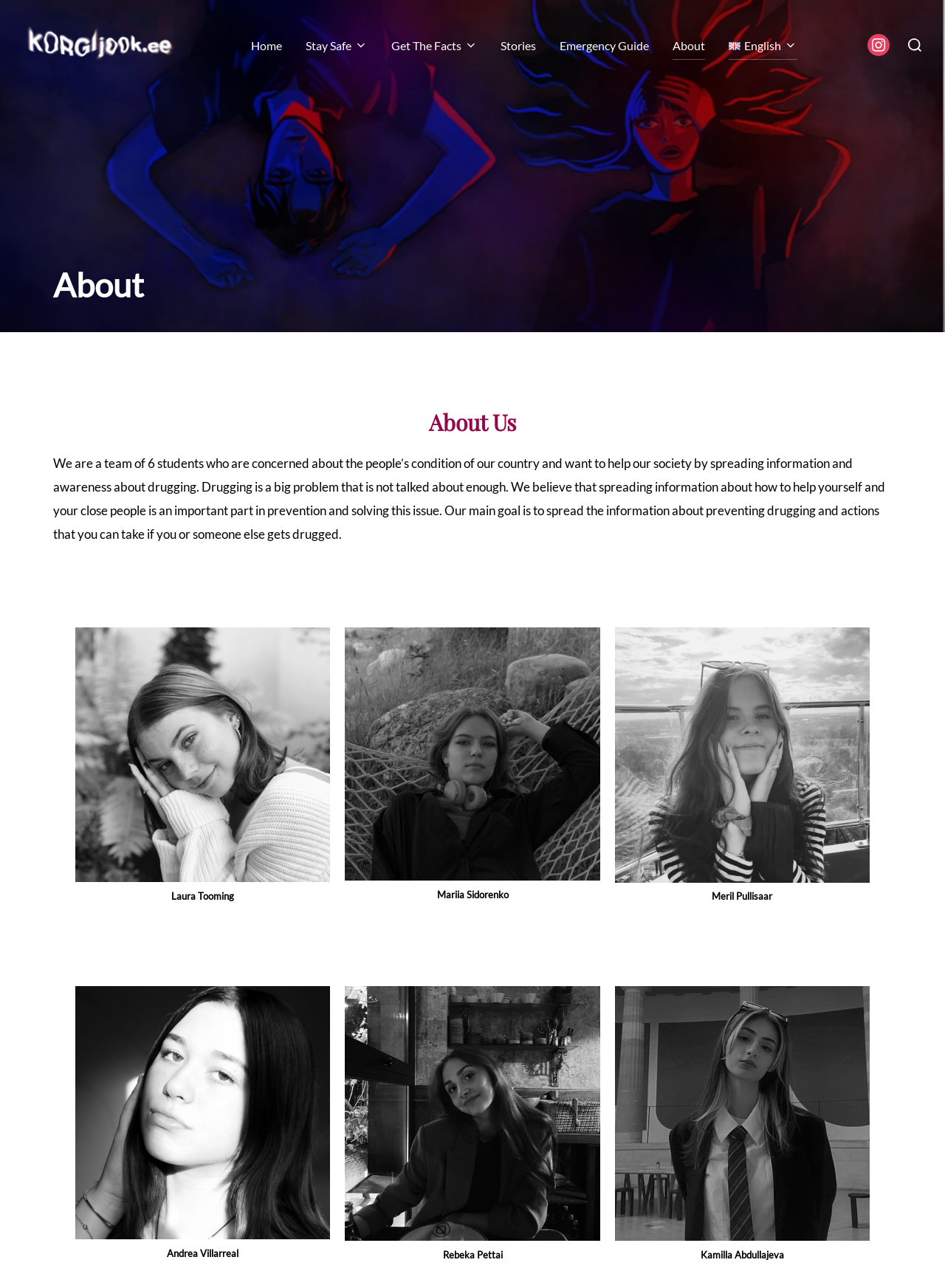Utilize the details in the image to thoroughly answer the following question: What is the language of the webpage?

I found a link with the text 'English', which suggests that the language of the webpage is English.